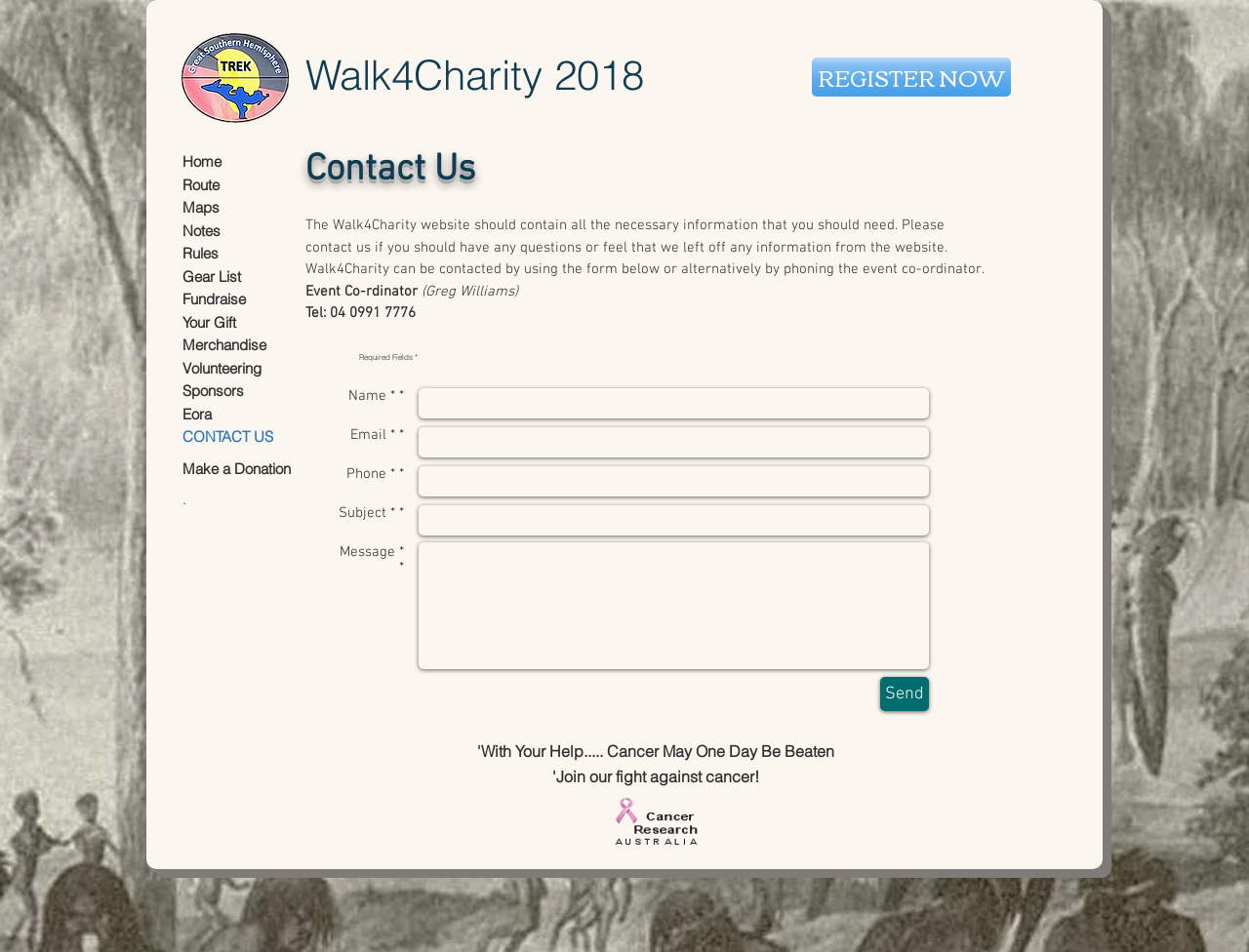Please identify the bounding box coordinates of the element's region that should be clicked to execute the following instruction: "Click the Send button". The bounding box coordinates must be four float numbers between 0 and 1, i.e., [left, top, right, bottom].

[0.705, 0.711, 0.744, 0.747]